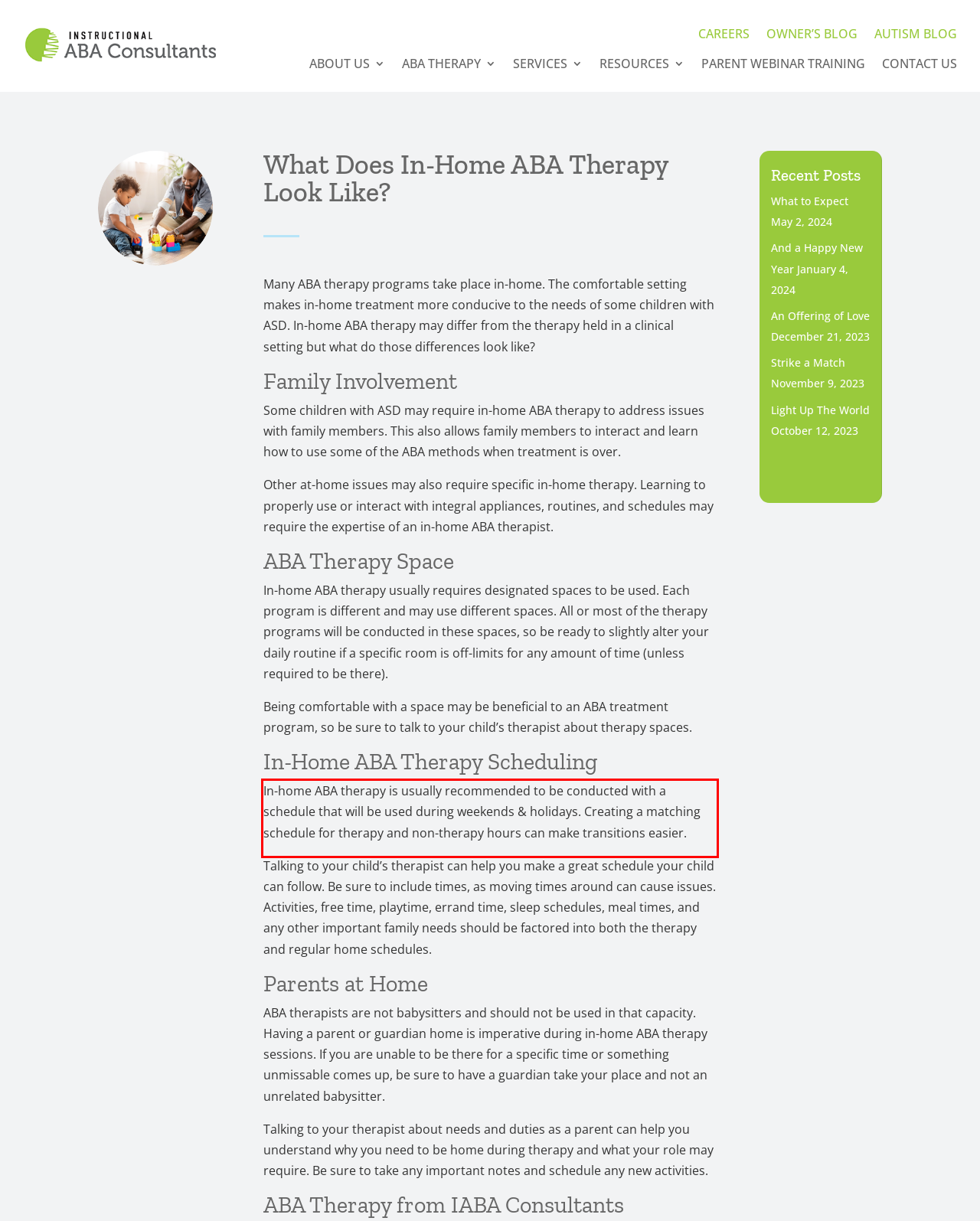You are provided with a webpage screenshot that includes a red rectangle bounding box. Extract the text content from within the bounding box using OCR.

In-home ABA therapy is usually recommended to be conducted with a schedule that will be used during weekends & holidays. Creating a matching schedule for therapy and non-therapy hours can make transitions easier.